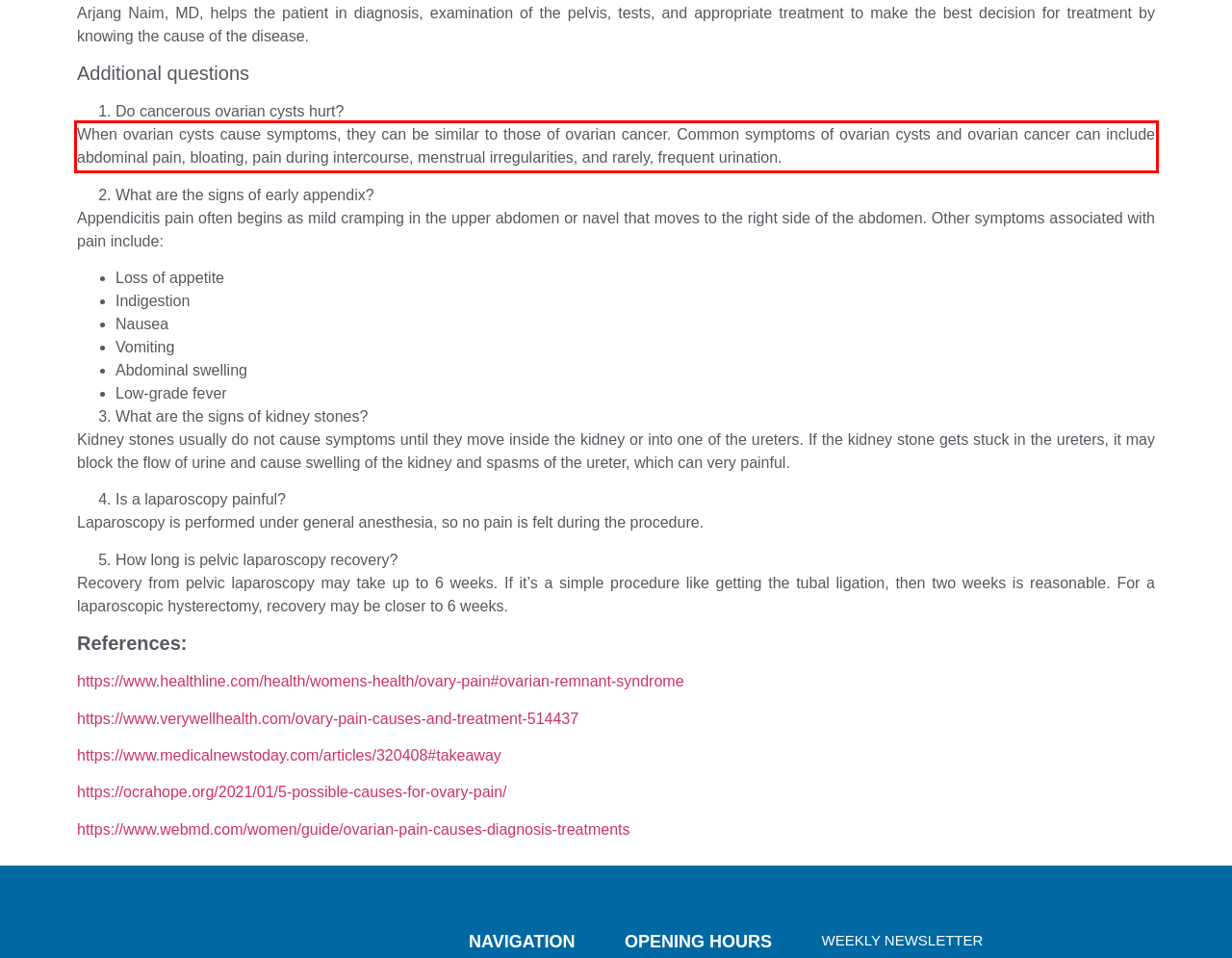Look at the provided screenshot of the webpage and perform OCR on the text within the red bounding box.

When ovarian cysts cause symptoms, they can be similar to those of ovarian cancer. Common symptoms of ovarian cysts and ovarian cancer can include abdominal pain, bloating, pain during intercourse, menstrual irregularities, and rarely, frequent urination.